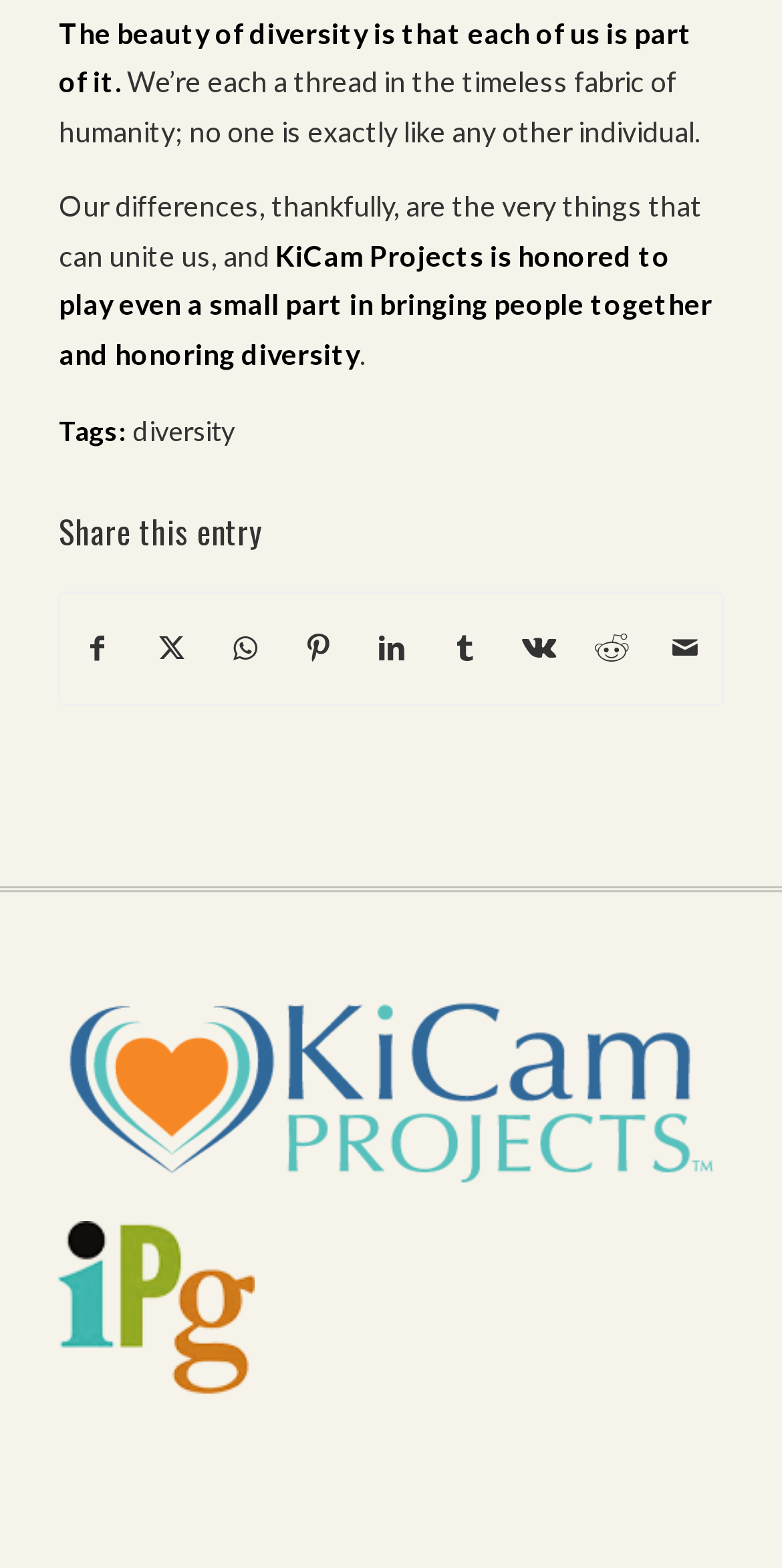Answer the question using only a single word or phrase: 
What is the name of the publisher mentioned on this webpage?

Independent Publishers Group